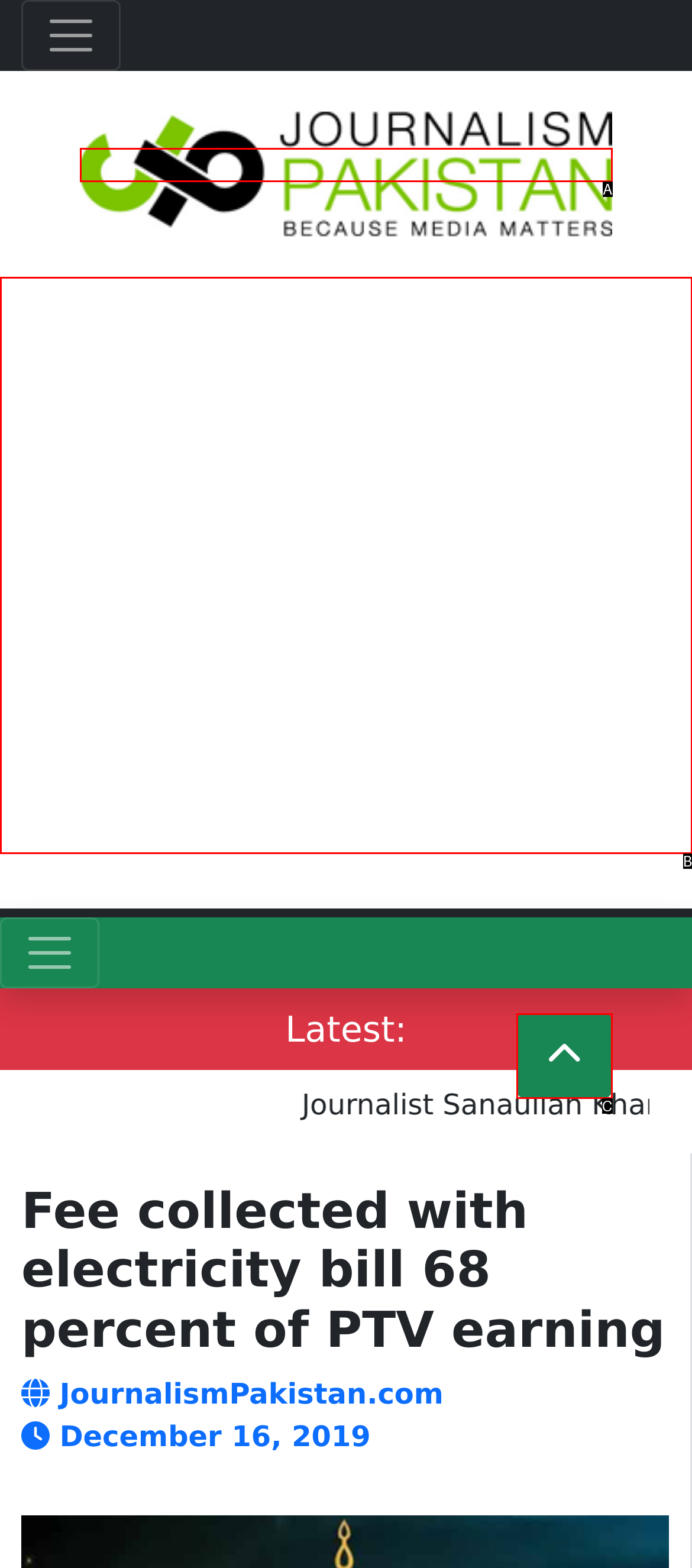Identify the letter of the UI element that fits the description: parent_node: Latest:
Respond with the letter of the option directly.

C